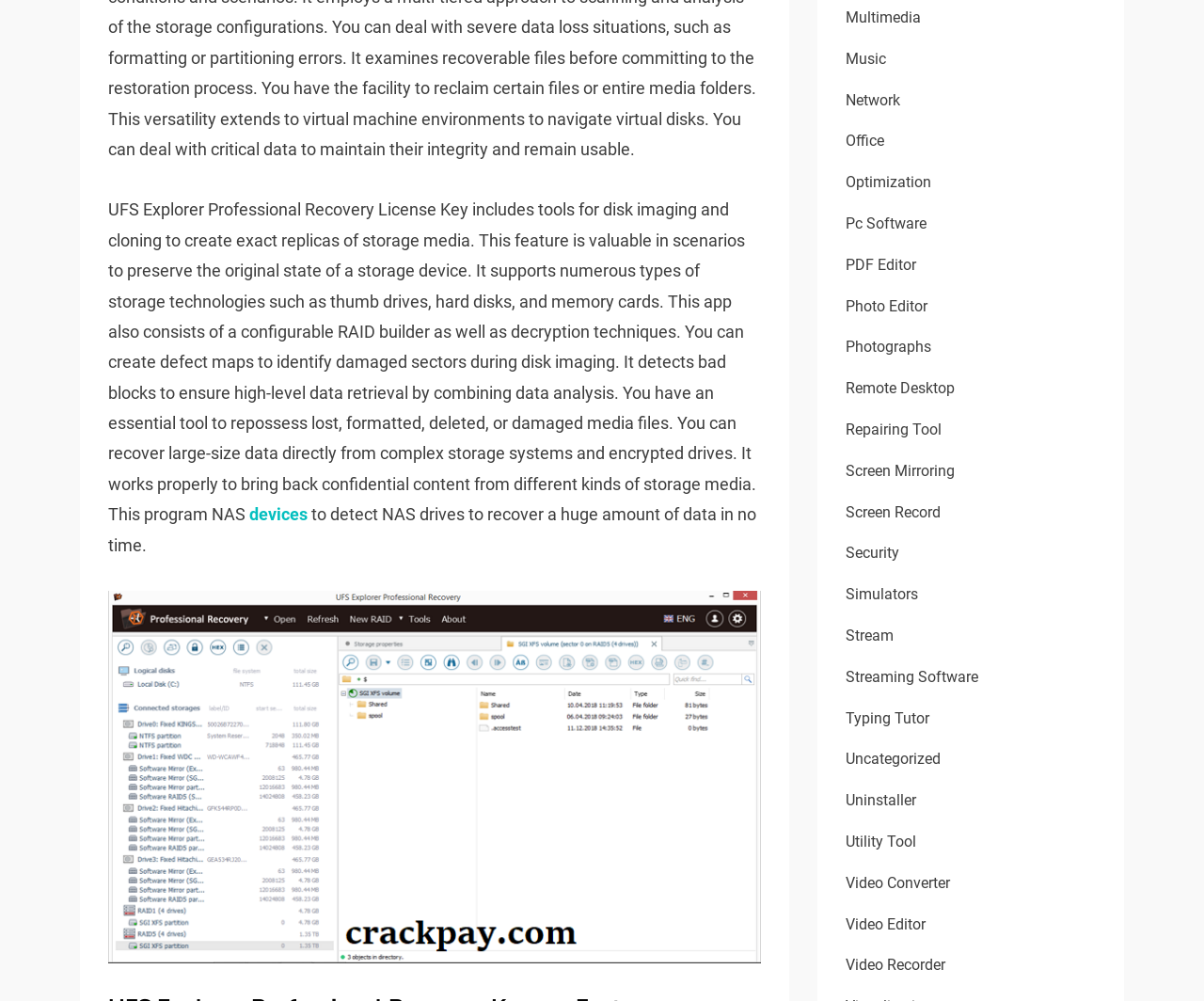Please provide a detailed answer to the question below based on the screenshot: 
What type of storage media does UFS Explorer Professional Recovery support?

According to the text description, UFS Explorer Professional Recovery supports numerous types of storage technologies, including thumb drives, hard disks, and memory cards.